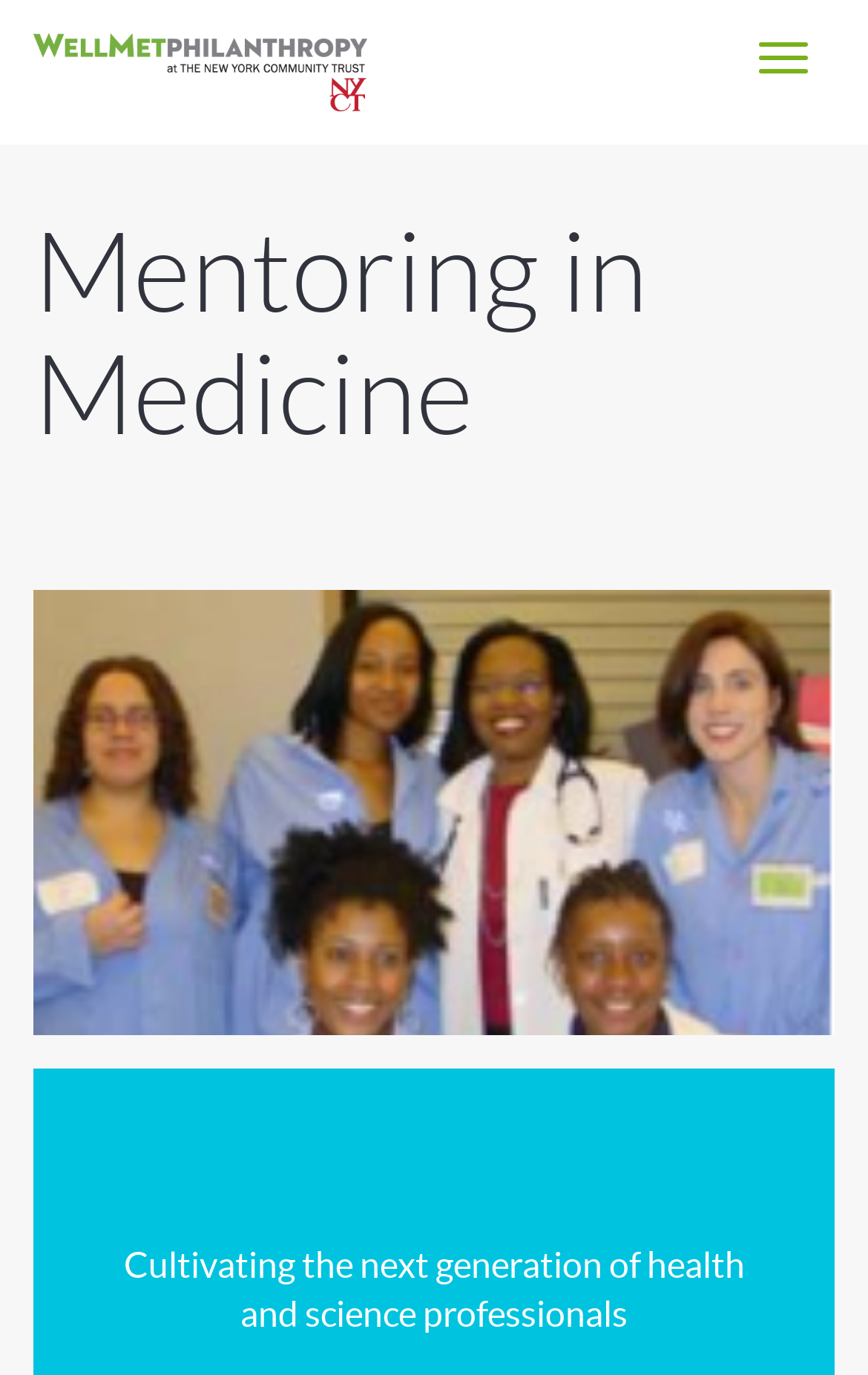Generate the text content of the main heading of the webpage.

Mentoring in Medicine